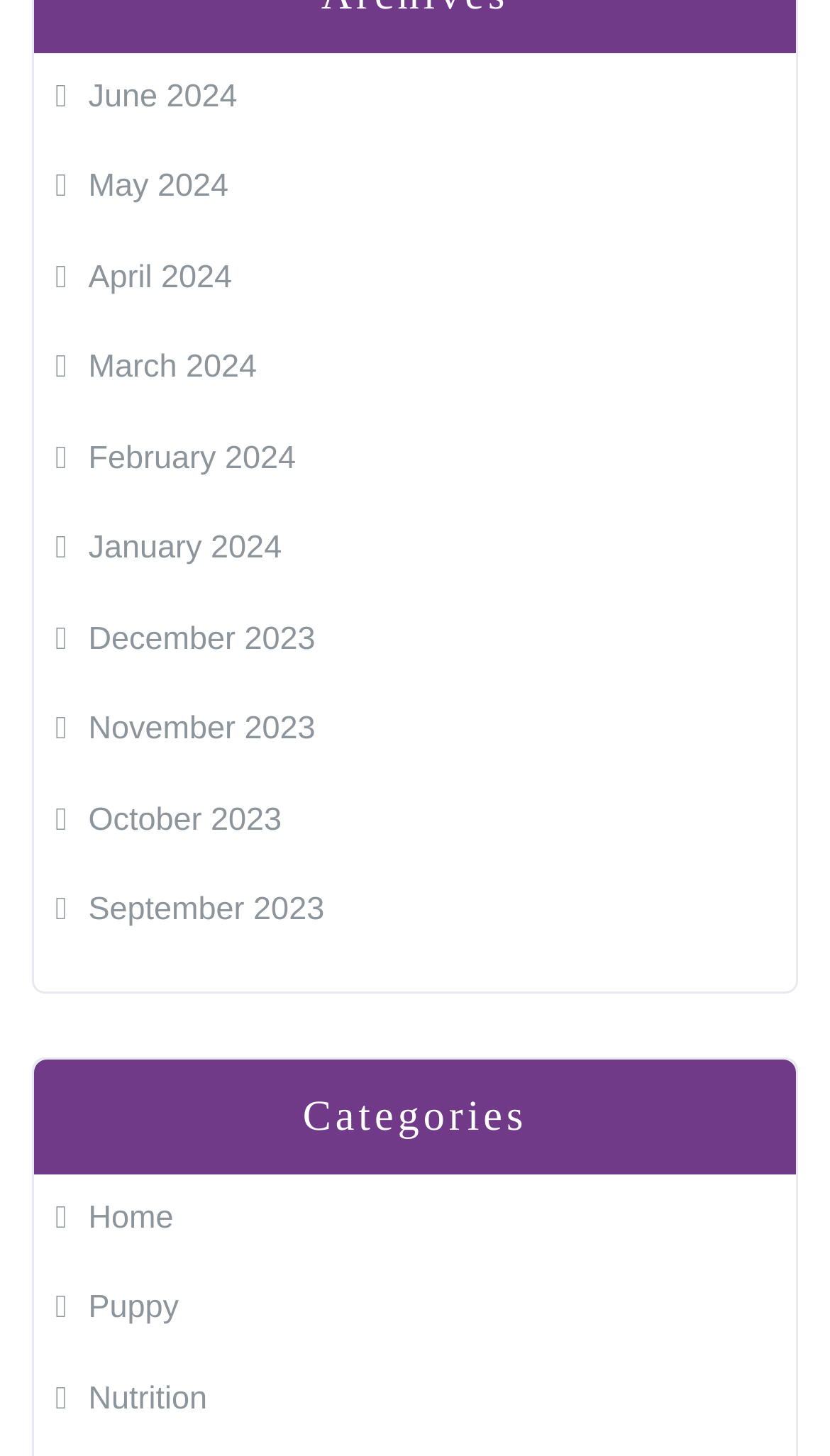Please provide a comprehensive response to the question below by analyzing the image: 
How many links are below the 'Categories' heading?

I identified the 'Categories' heading and counted the number of links below it. There are three links: 'Home', 'Puppy', and 'Nutrition'.